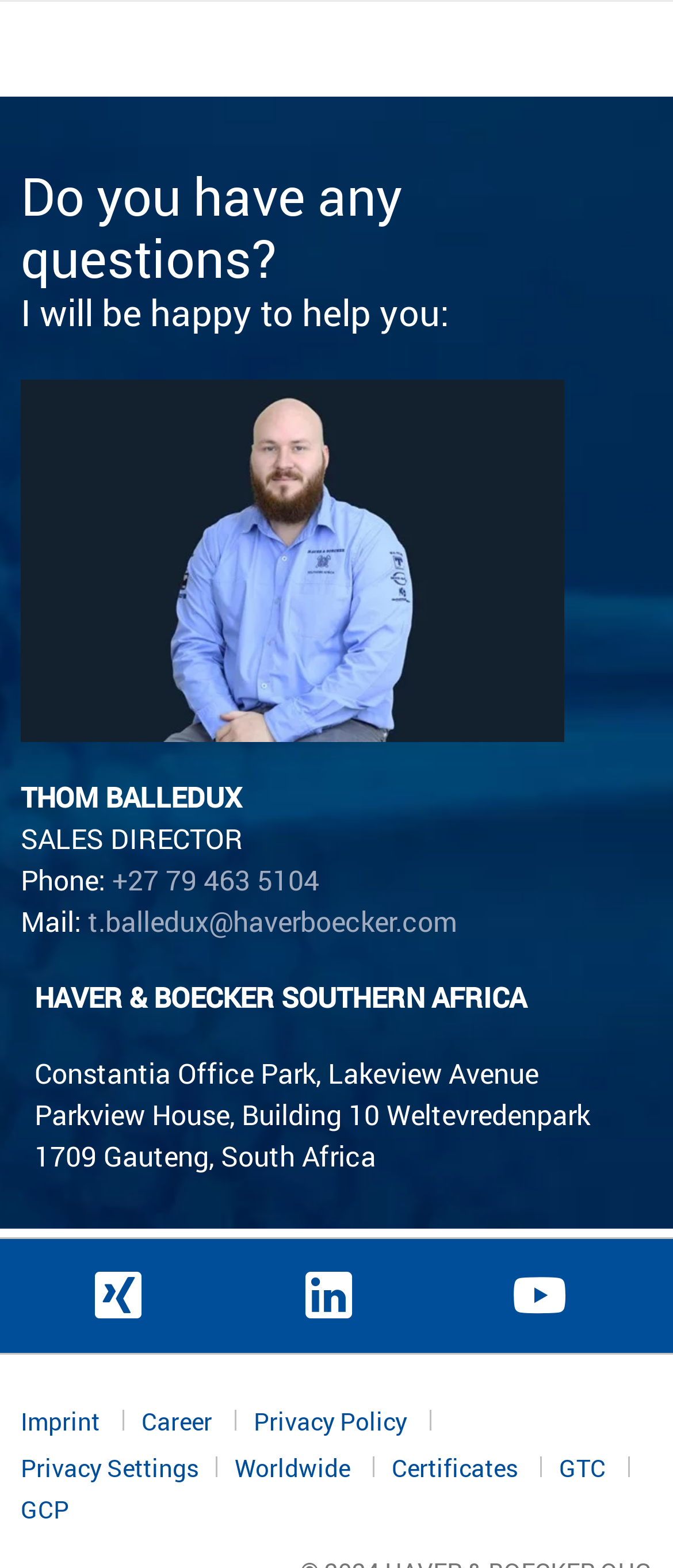Could you determine the bounding box coordinates of the clickable element to complete the instruction: "Send an email to the sales director"? Provide the coordinates as four float numbers between 0 and 1, i.e., [left, top, right, bottom].

[0.131, 0.575, 0.679, 0.599]